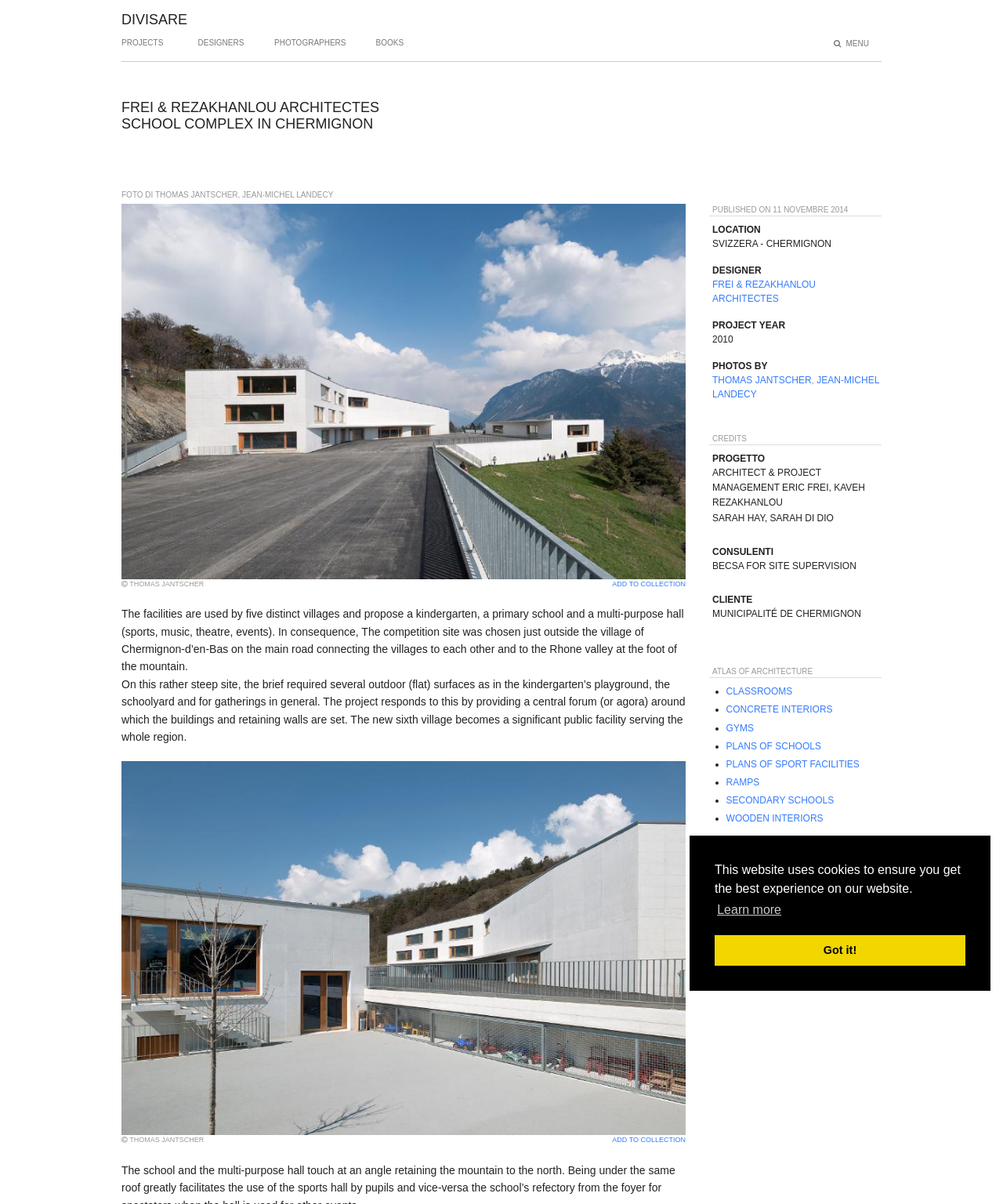Locate the bounding box coordinates of the clickable region necessary to complete the following instruction: "View school complex in Chermignon project". Provide the coordinates in the format of four float numbers between 0 and 1, i.e., [left, top, right, bottom].

[0.121, 0.169, 0.684, 0.481]